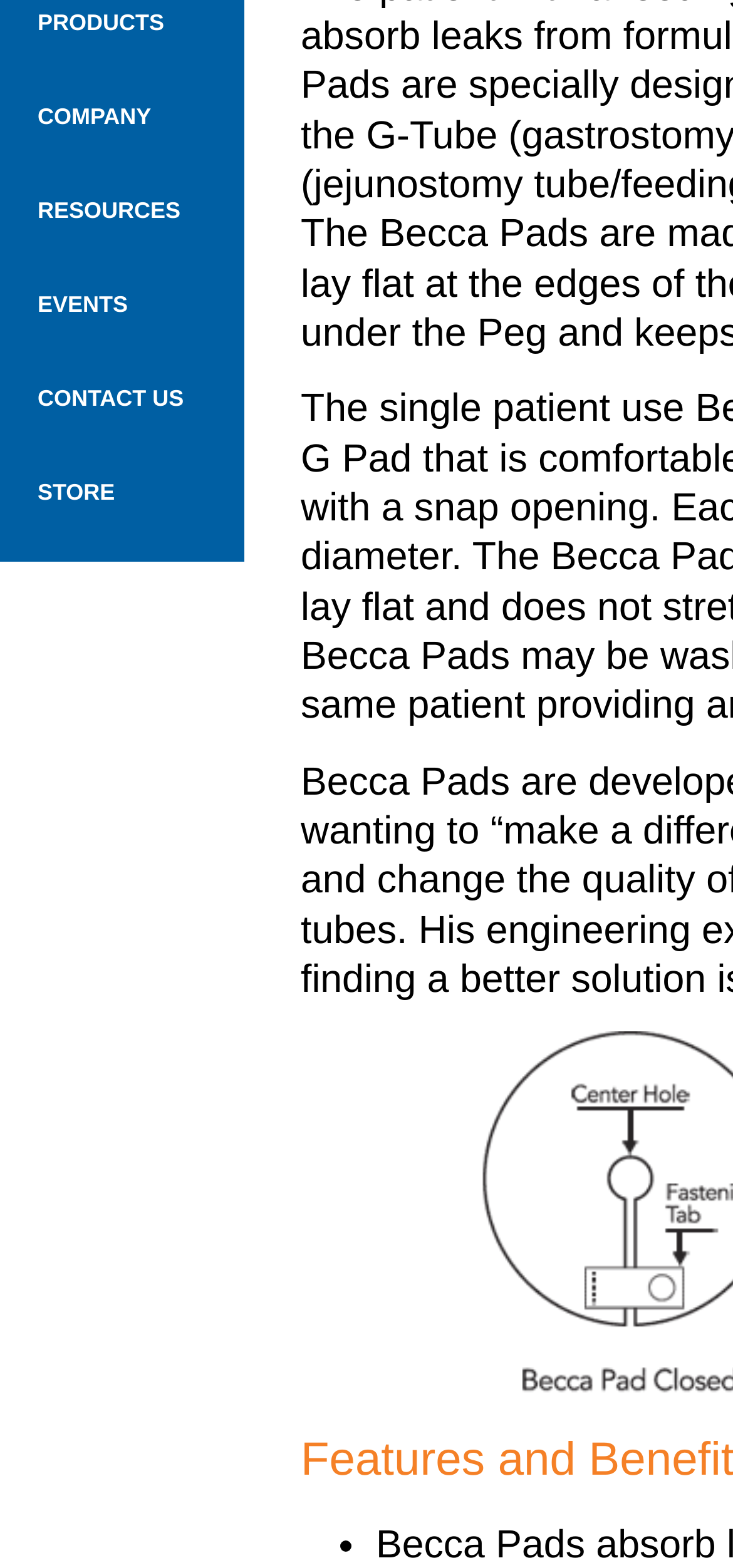Given the element description, predict the bounding box coordinates in the format (top-left x, top-left y, bottom-right x, bottom-right y). Make sure all values are between 0 and 1. Here is the element description: EVENTS

[0.0, 0.164, 0.333, 0.224]